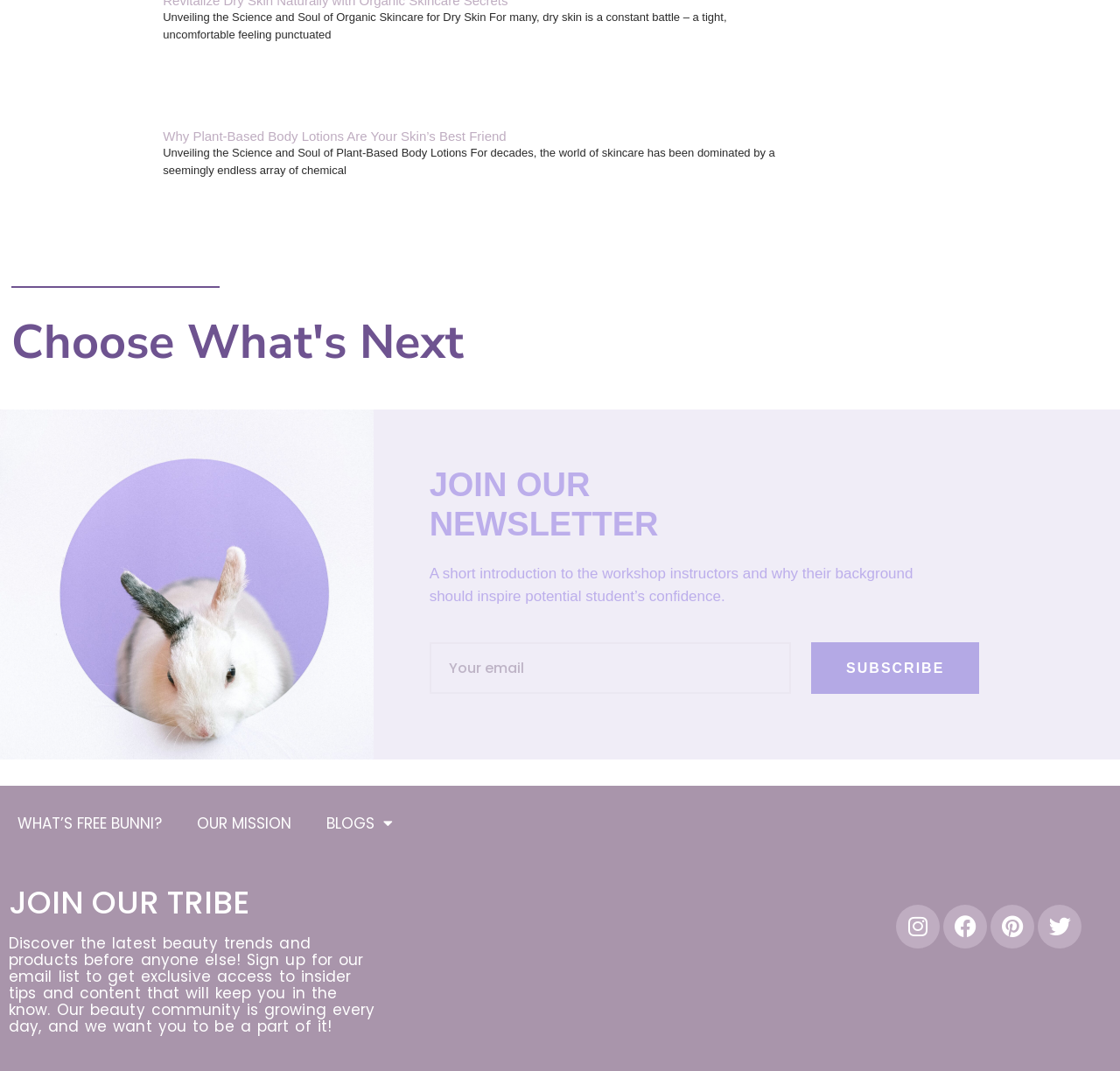Kindly determine the bounding box coordinates for the area that needs to be clicked to execute this instruction: "Click on the link about Plant-Based Body Lotions".

[0.145, 0.12, 0.452, 0.134]